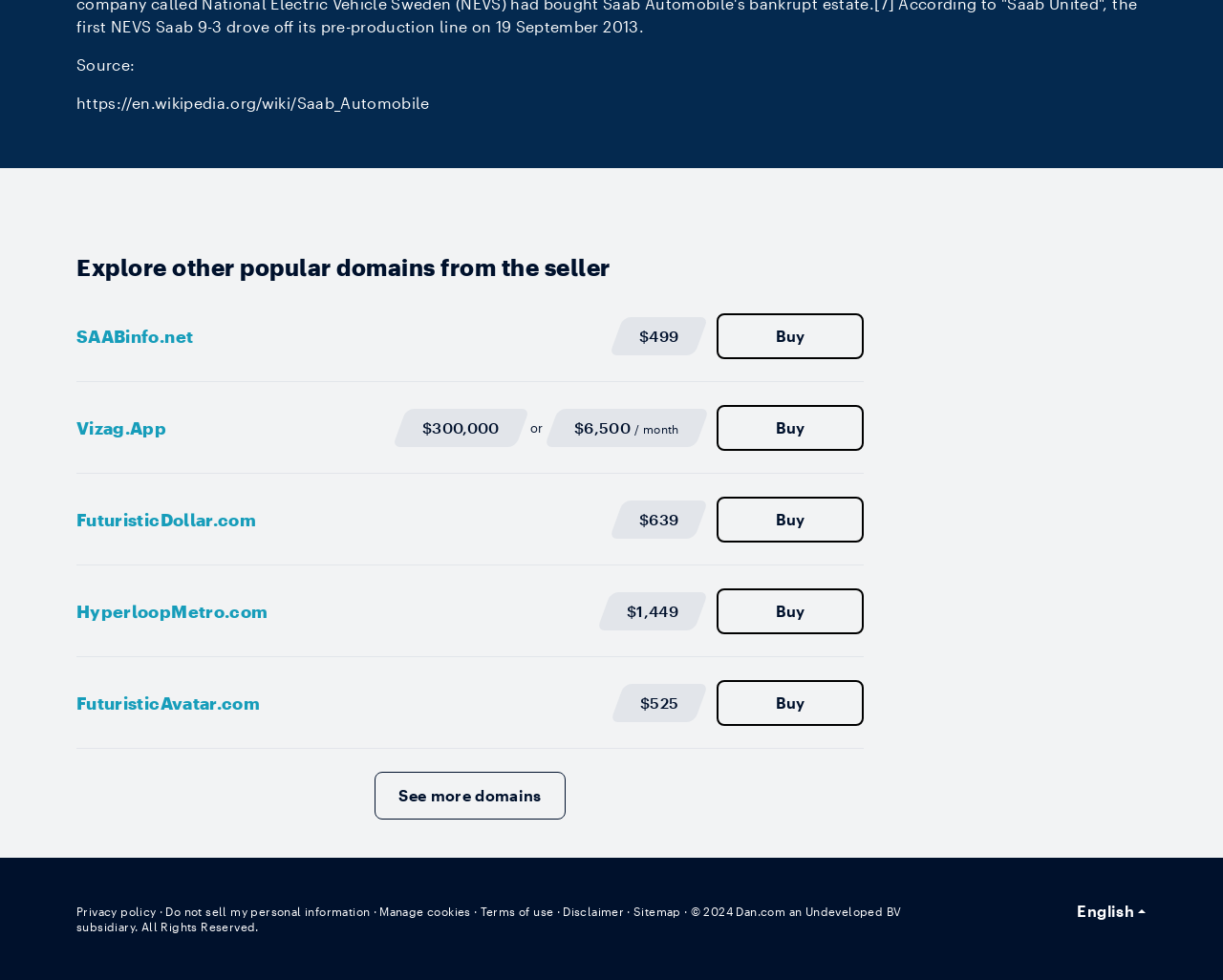Can you pinpoint the bounding box coordinates for the clickable element required for this instruction: "View 22nd AGM and Anniversary Dinner event"? The coordinates should be four float numbers between 0 and 1, i.e., [left, top, right, bottom].

None